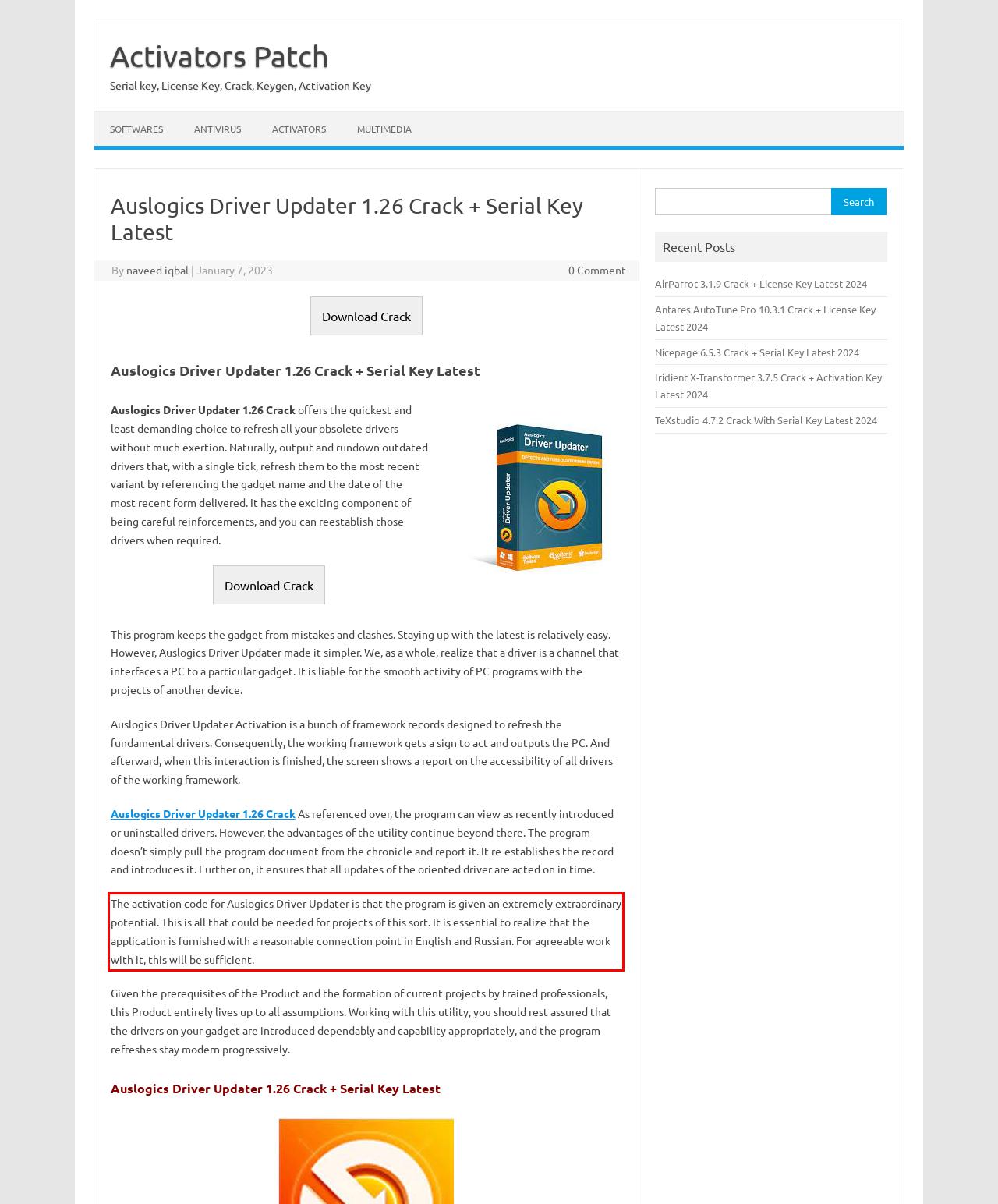Identify the text inside the red bounding box in the provided webpage screenshot and transcribe it.

The activation code for Auslogics Driver Updater is that the program is given an extremely extraordinary potential. This is all that could be needed for projects of this sort. It is essential to realize that the application is furnished with a reasonable connection point in English and Russian. For agreeable work with it, this will be sufficient.